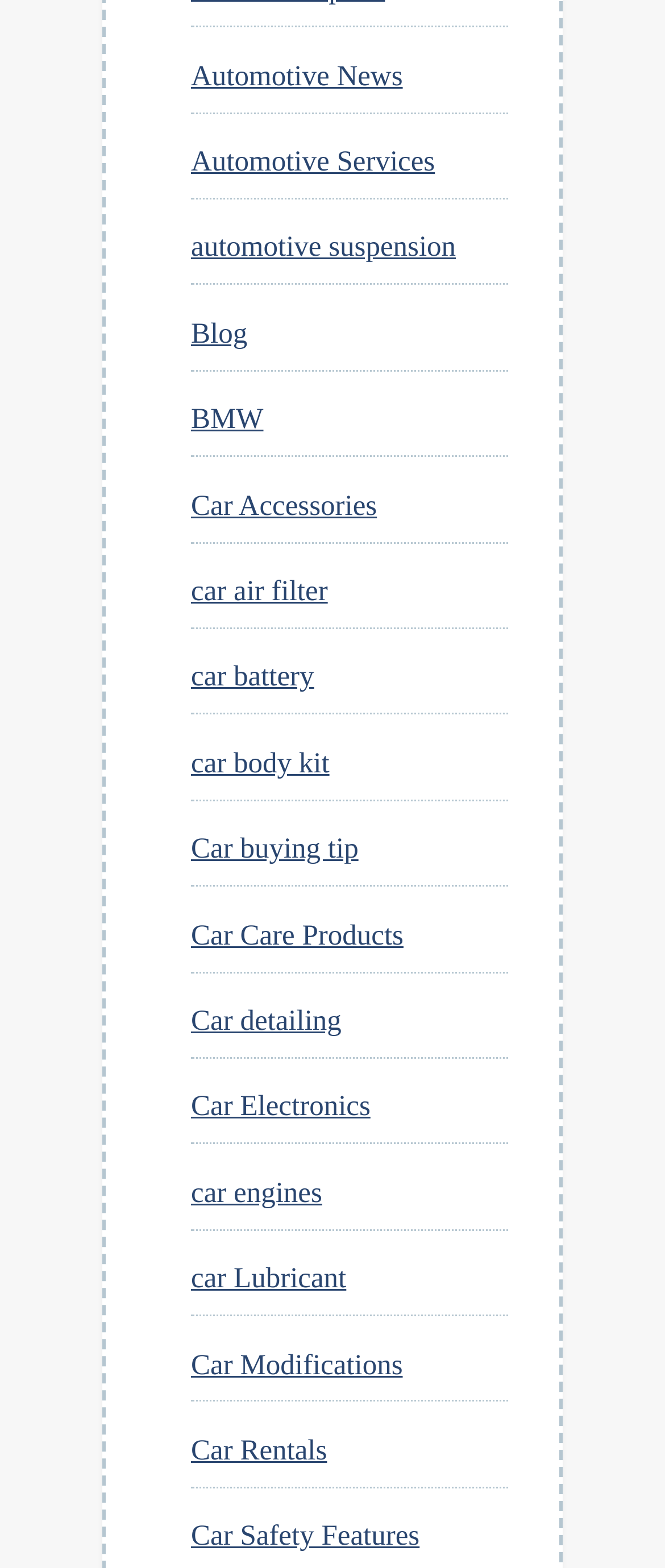How many links are related to car brands?
Using the image, answer in one word or phrase.

1